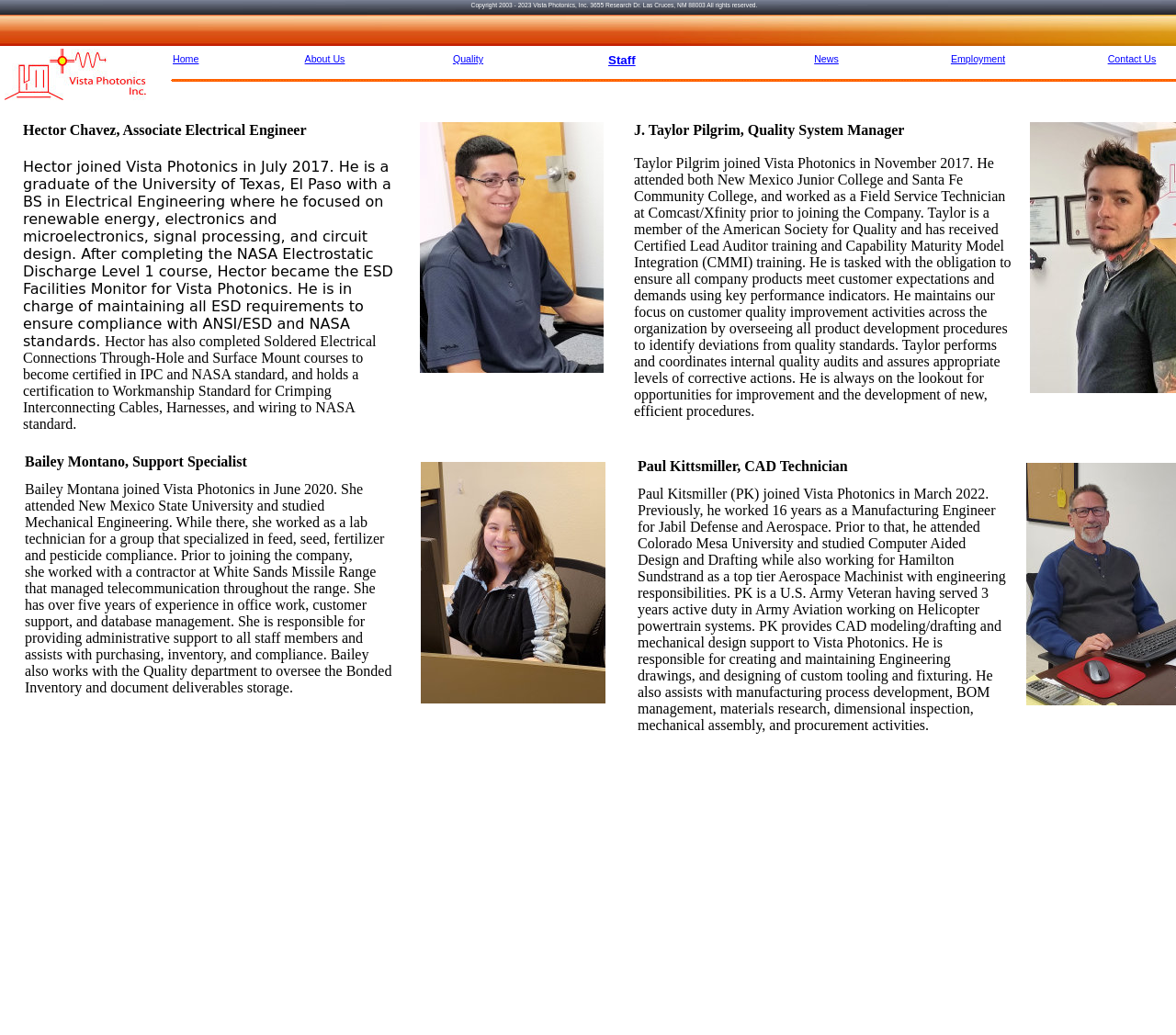What is the name of the first staff member?
Using the information from the image, answer the question thoroughly.

The first staff member's name is Hector Chavez, which is mentioned in the first StaticText element with the text 'Hector Chavez, Associate Electrical Engineer'.